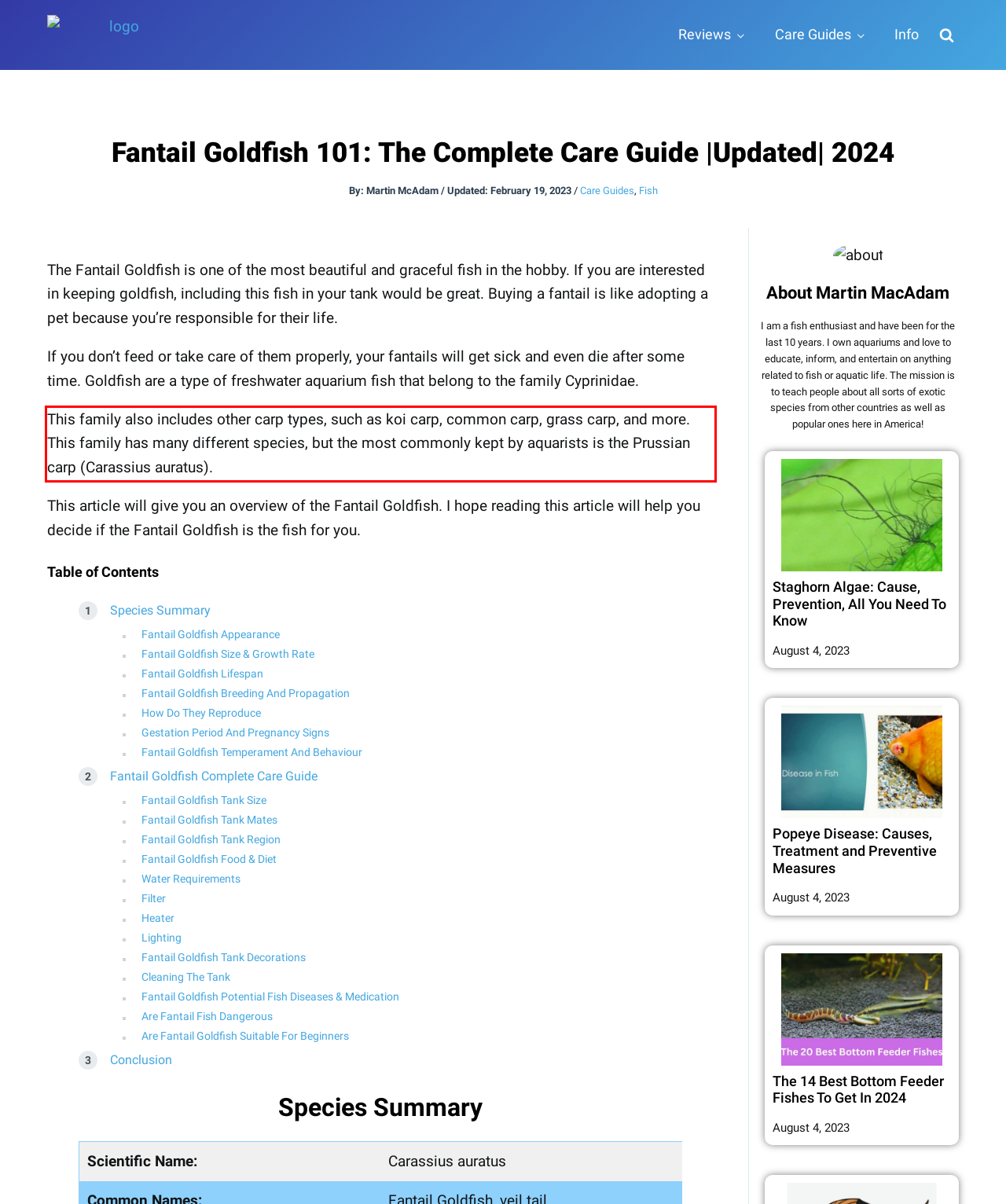Your task is to recognize and extract the text content from the UI element enclosed in the red bounding box on the webpage screenshot.

This family also includes other carp types, such as koi carp, common carp, grass carp, and more. This family has many different species, but the most commonly kept by aquarists is the Prussian carp (Carassius auratus).